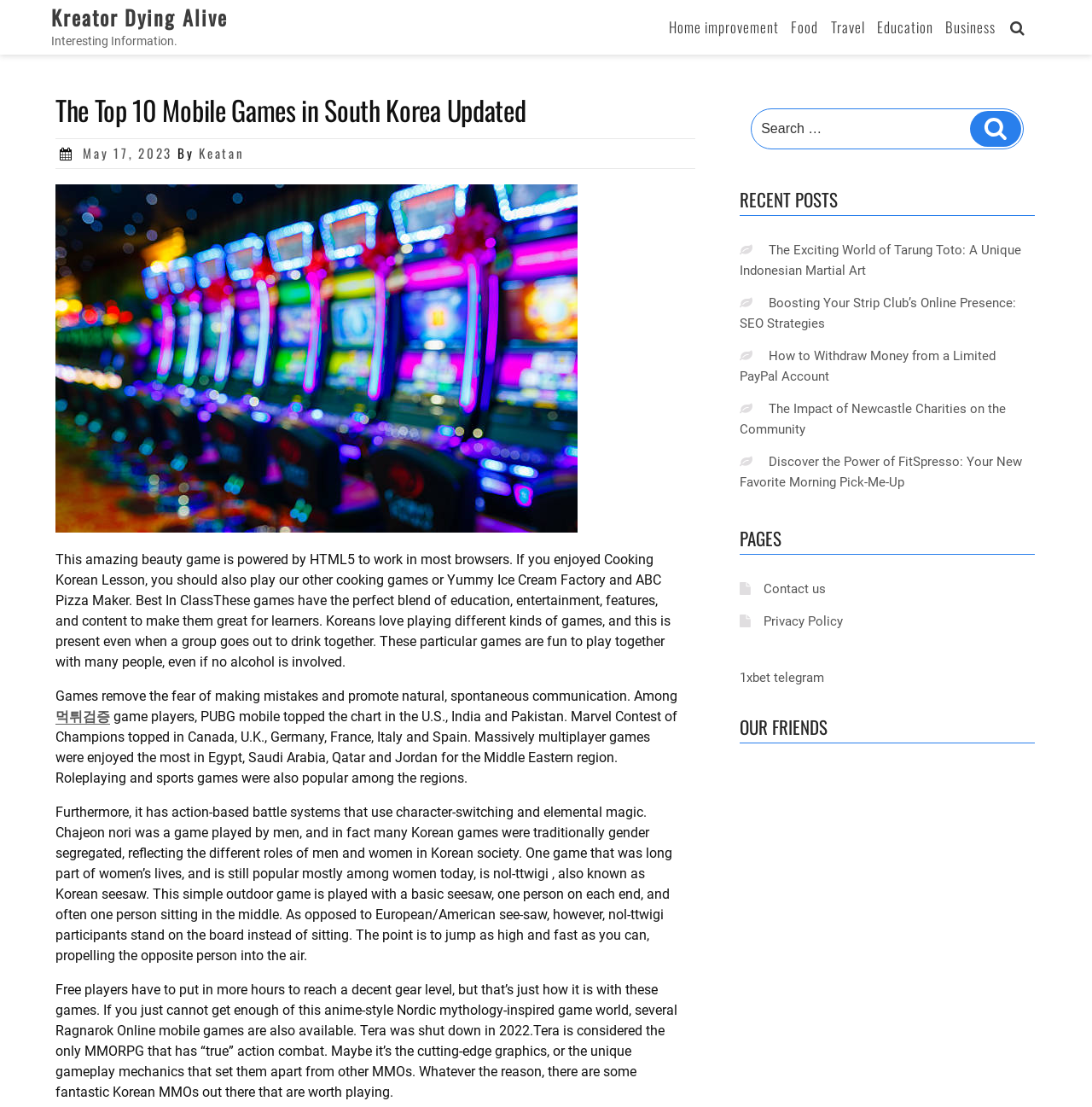Find the bounding box coordinates for the element that must be clicked to complete the instruction: "Contact us". The coordinates should be four float numbers between 0 and 1, indicated as [left, top, right, bottom].

[0.699, 0.525, 0.756, 0.539]